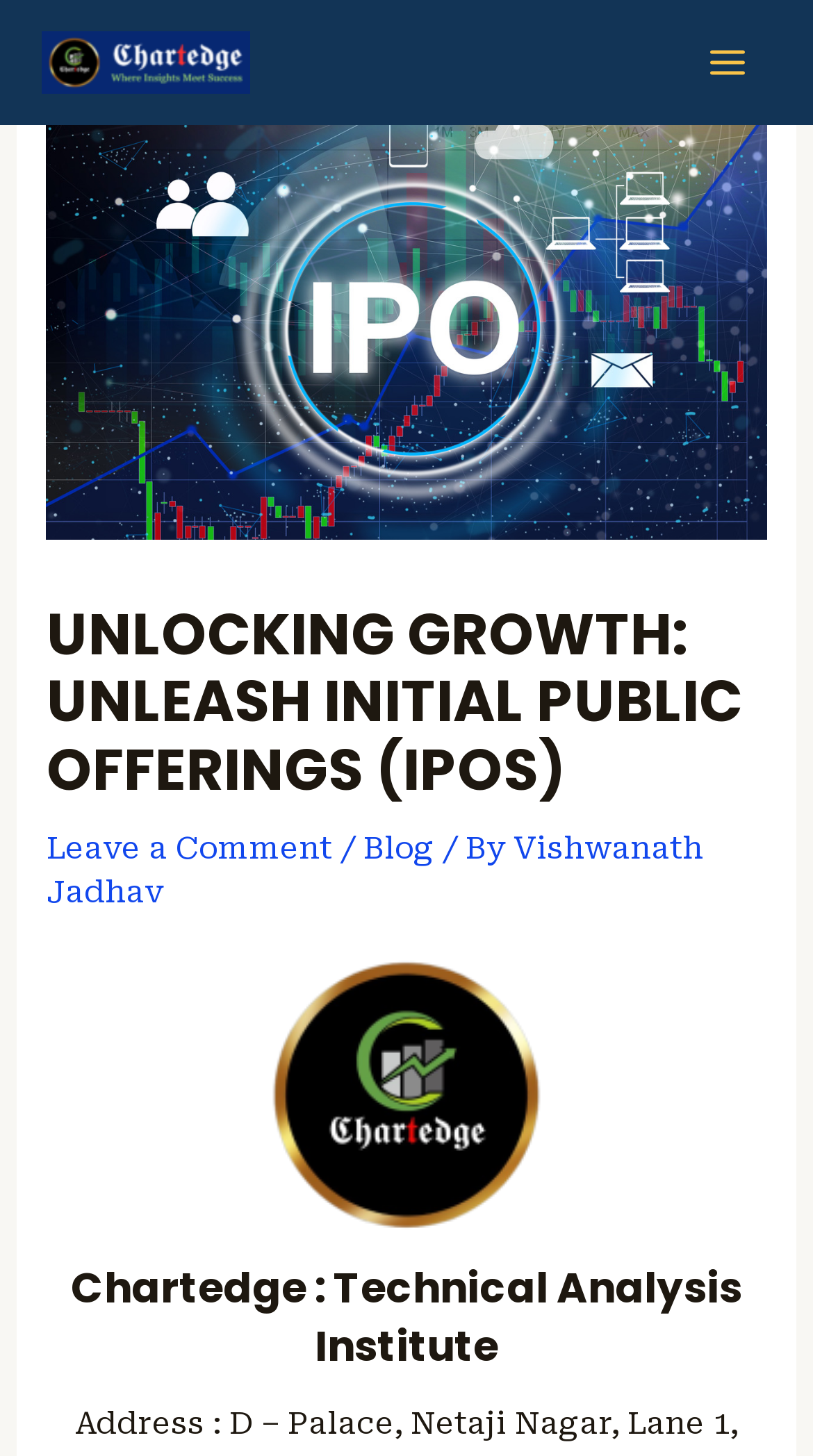Create a detailed description of the webpage's content and layout.

The webpage is about Initial Public Offerings (IPOs) and unlocking growth in 2023. At the top left corner, there is a Chartedge logo, which is a link. On the top right corner, there is a MAIN MENU button. Below the logo, there is a large header section that spans almost the entire width of the page. This section contains a heading that reads "UNLOCKING GROWTH: UNLEASH INITIAL PUBLIC OFFERINGS (IPOS)". 

Below the heading, there are three links: "Leave a Comment", "Blog", and "Vishwanath Jadhav", separated by forward slashes. The "Leave a Comment" link is on the left, followed by the "Blog" link, and then the "Vishwanath Jadhav" link on the right. 

At the very bottom of the page, there is another heading that reads "Chartedge : Technical Analysis Institute". This heading is centered and takes up almost the entire width of the page.